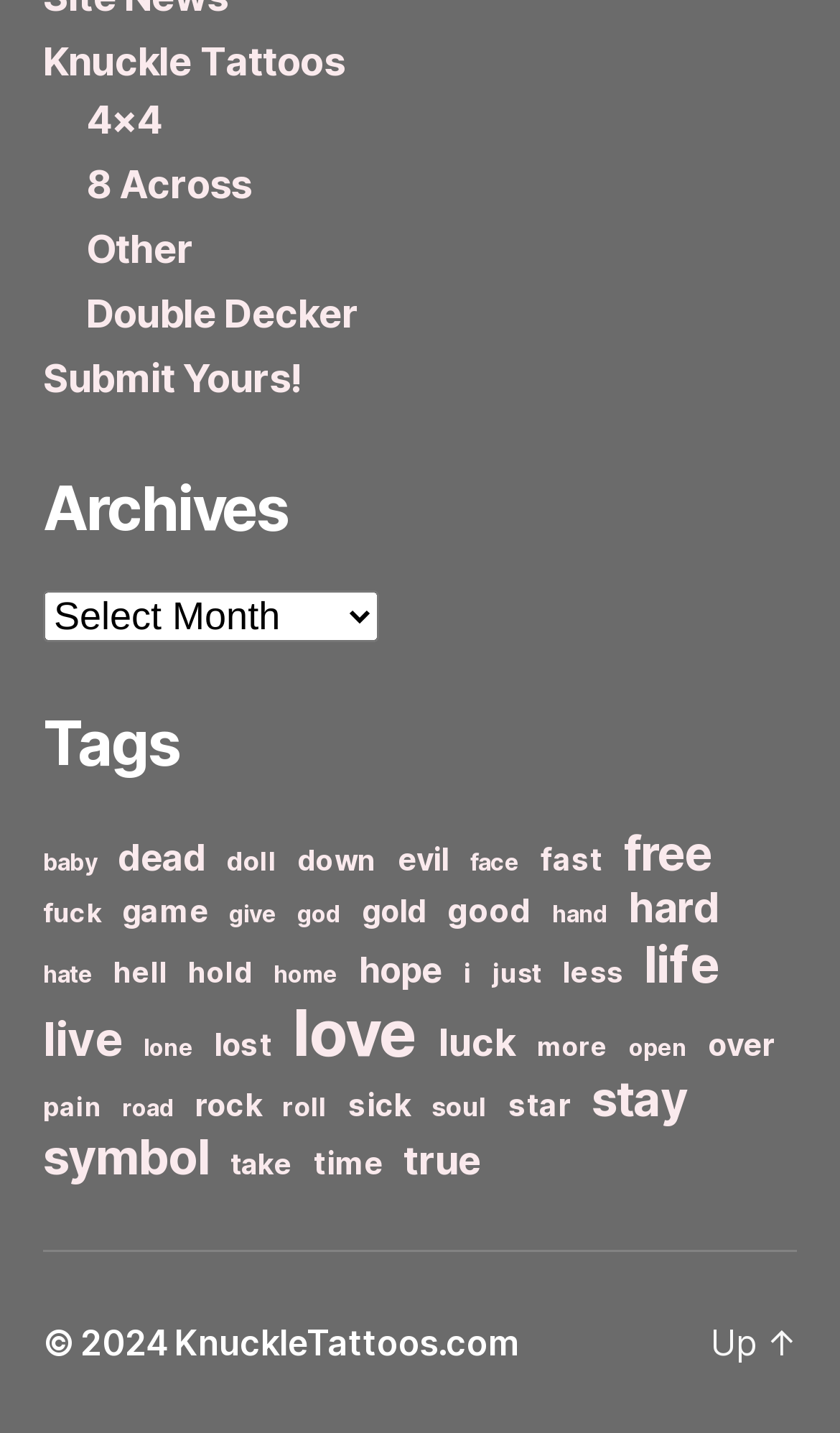Give a one-word or short-phrase answer to the following question: 
What is the category of tattoos with 5 items?

baby